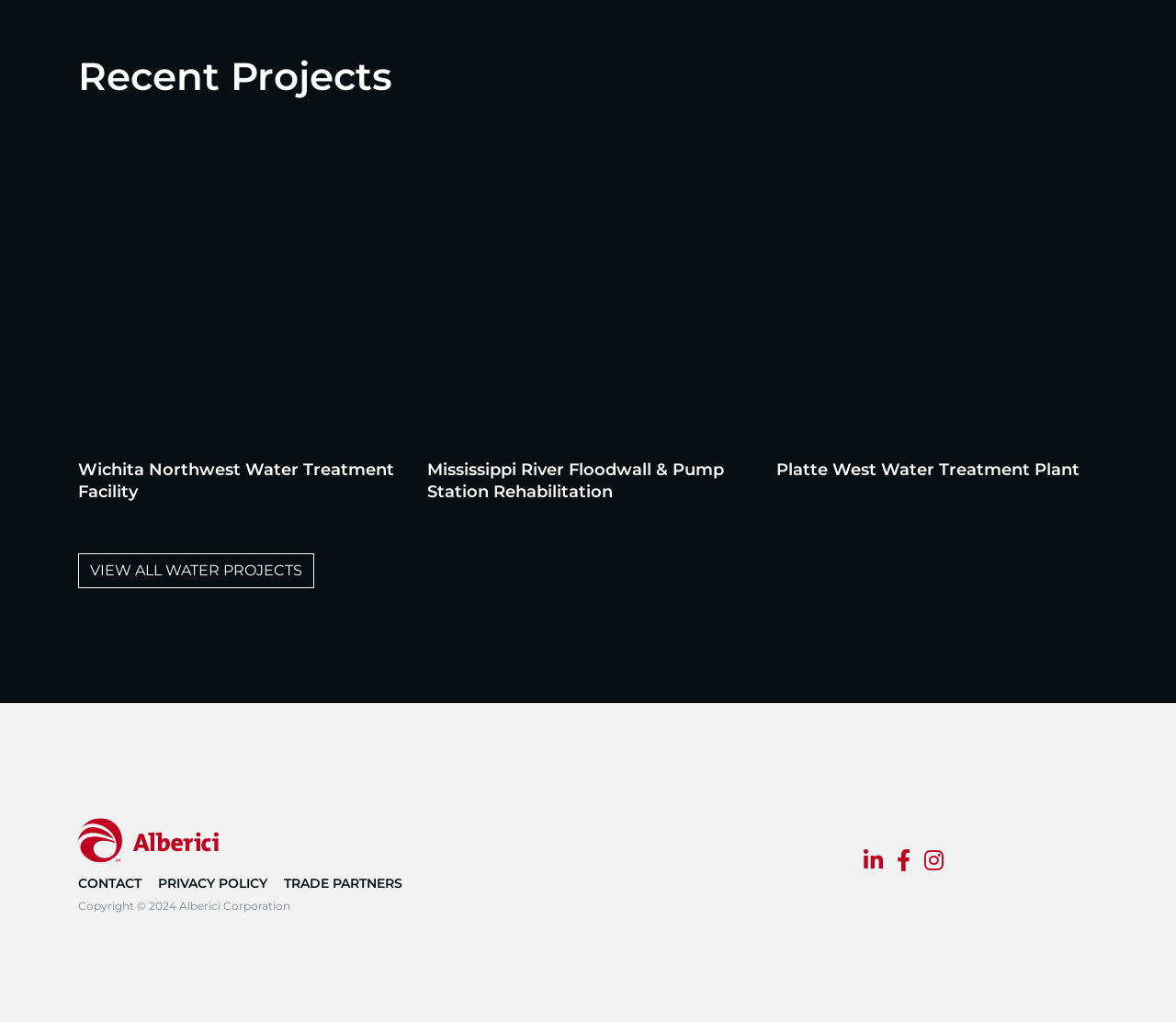How many water projects are listed?
Provide a comprehensive and detailed answer to the question.

There are three headings listed under 'Recent Projects' which are 'Wichita Northwest Water Treatment Facility', 'Mississippi River Floodwall & Pump Station Rehabilitation', and 'Platte West Water Treatment Plant'.